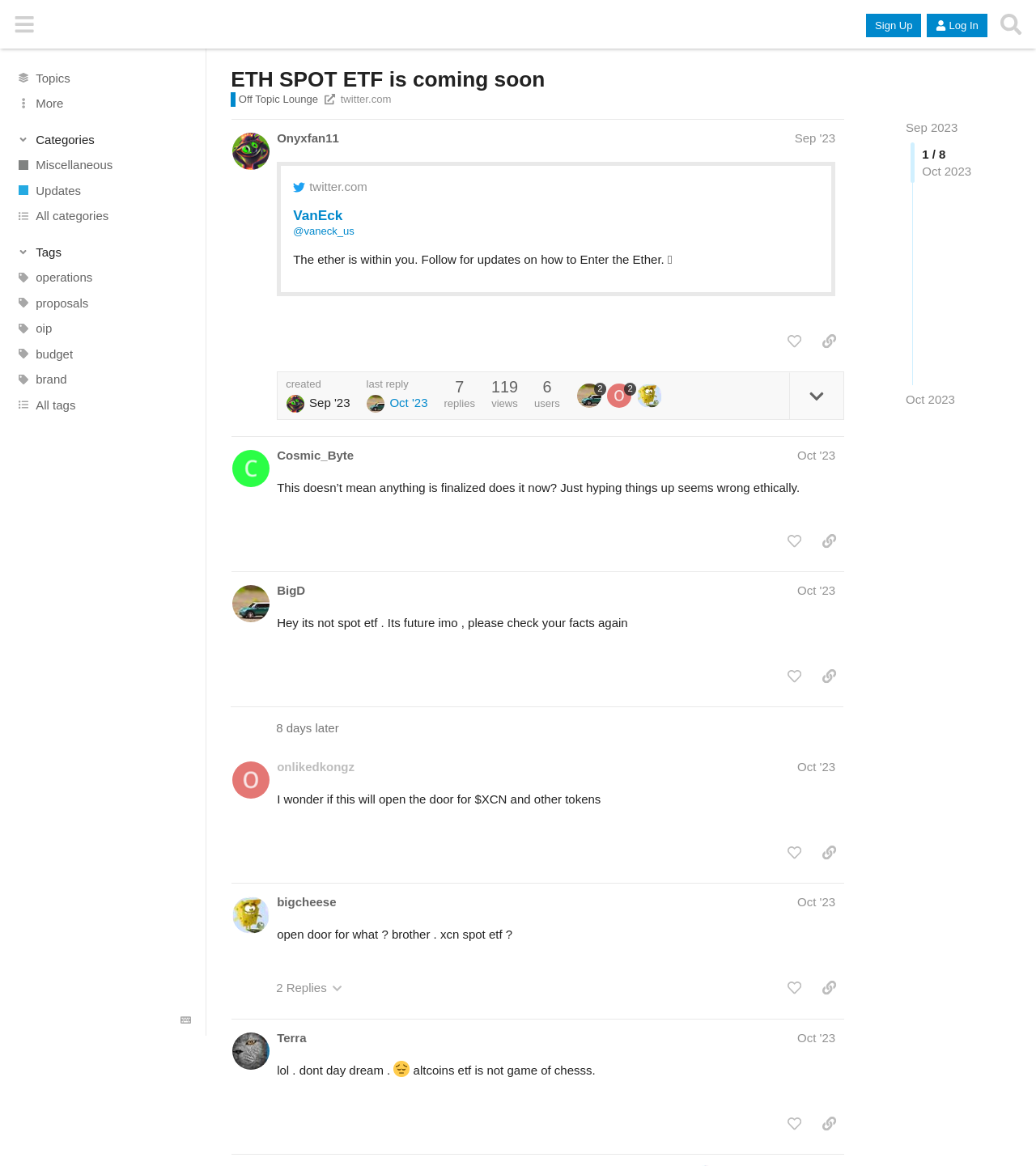Bounding box coordinates must be specified in the format (top-left x, top-left y, bottom-right x, bottom-right y). All values should be floating point numbers between 0 and 1. What are the bounding box coordinates of the UI element described as: title="like this post"

[0.752, 0.719, 0.781, 0.743]